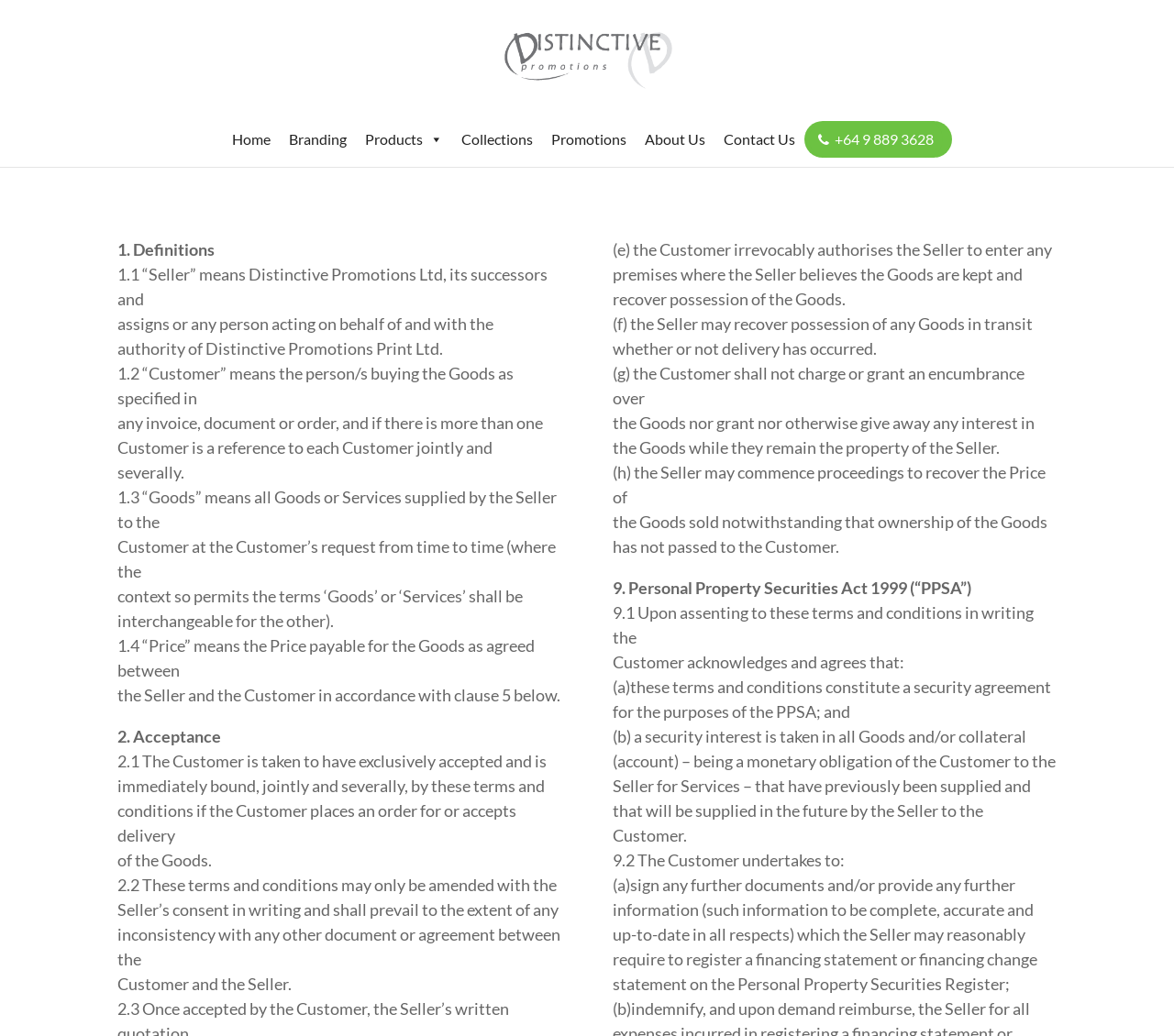Answer the question briefly using a single word or phrase: 
What is the company name?

Distinctive Promotions